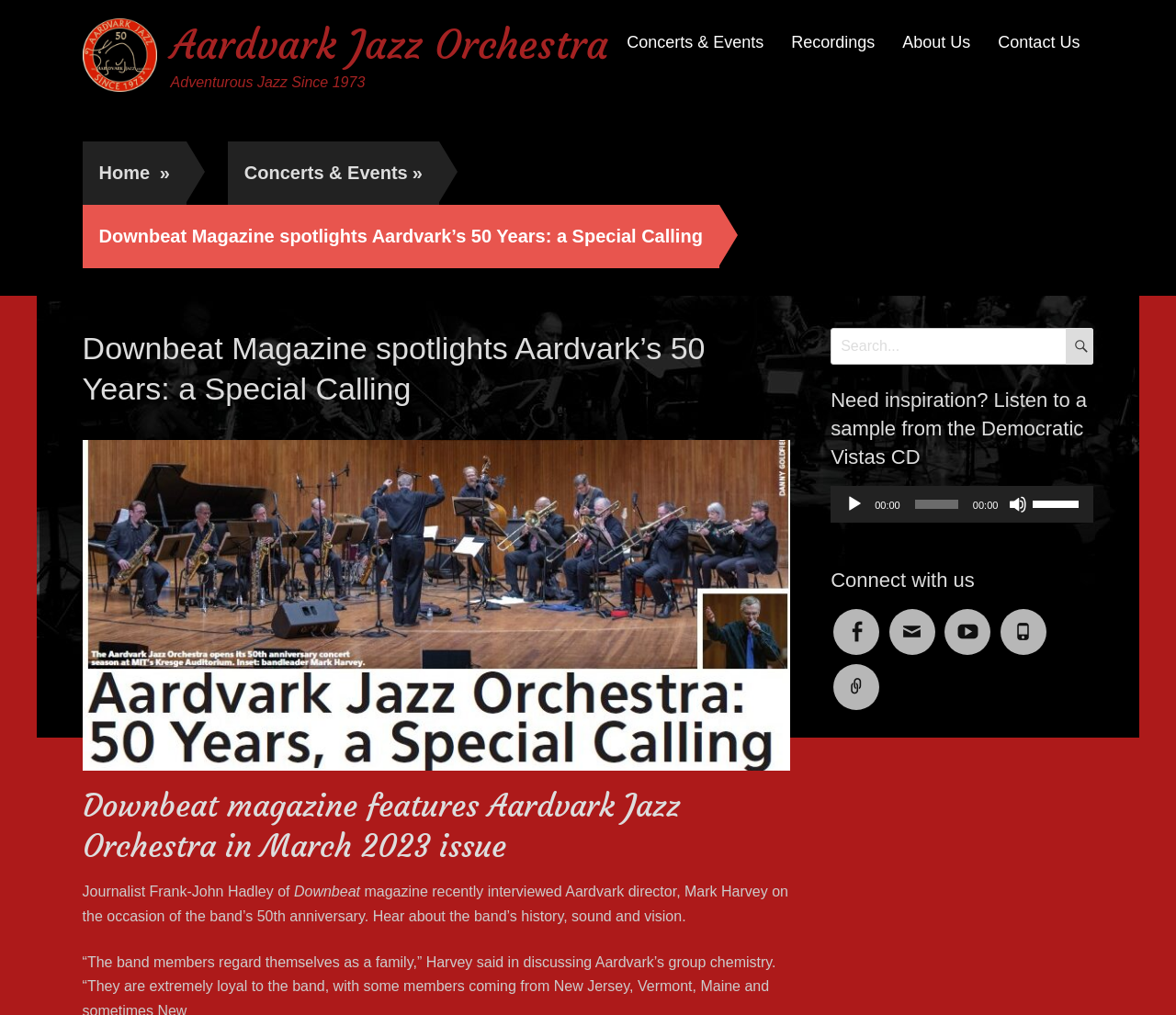Find and indicate the bounding box coordinates of the region you should select to follow the given instruction: "Click on the link to Aardvark Jazz Orchestra's 50th anniversary celebration".

[0.07, 0.018, 0.133, 0.09]